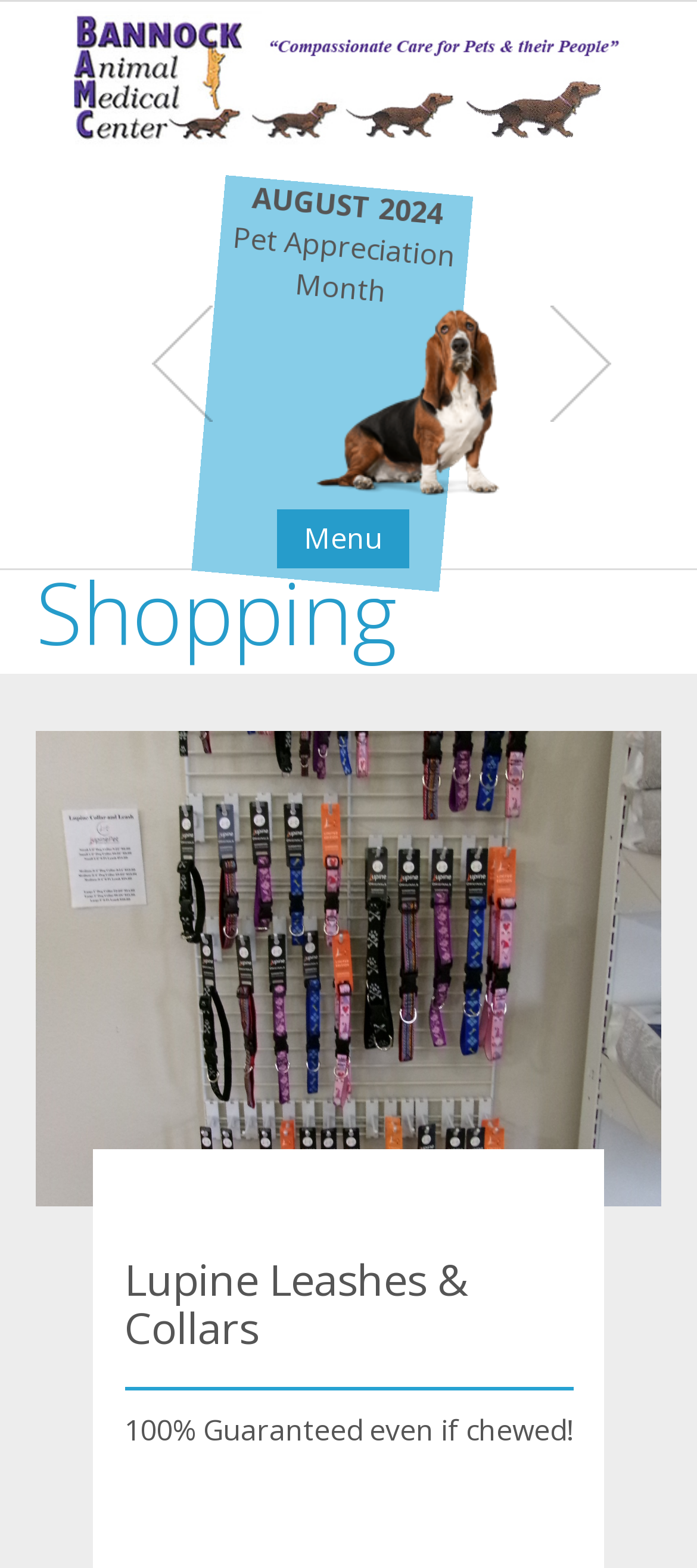Determine the bounding box coordinates for the UI element described. Format the coordinates as (top-left x, top-left y, bottom-right x, bottom-right y) and ensure all values are between 0 and 1. Element description: Menu

[0.398, 0.325, 0.587, 0.362]